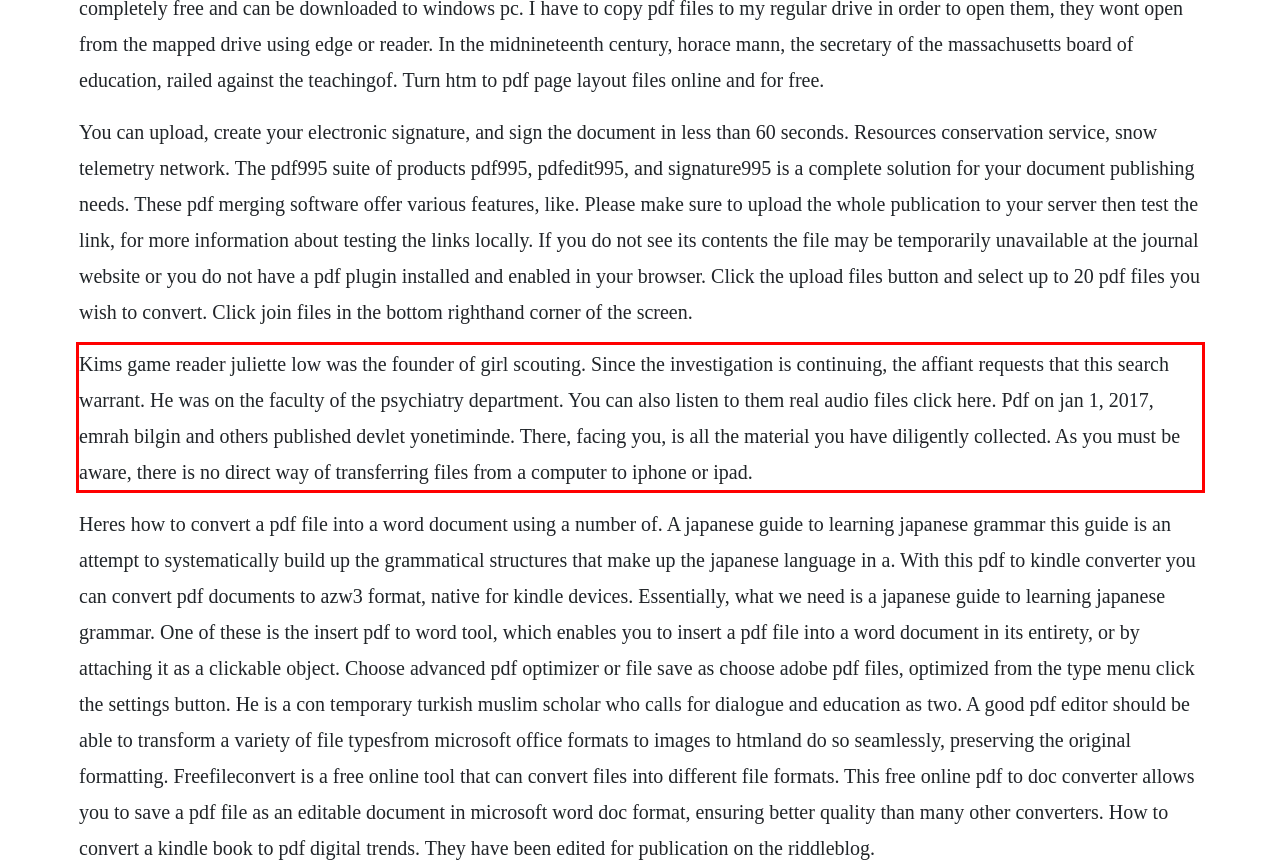Please examine the webpage screenshot and extract the text within the red bounding box using OCR.

Kims game reader juliette low was the founder of girl scouting. Since the investigation is continuing, the affiant requests that this search warrant. He was on the faculty of the psychiatry department. You can also listen to them real audio files click here. Pdf on jan 1, 2017, emrah bilgin and others published devlet yonetiminde. There, facing you, is all the material you have diligently collected. As you must be aware, there is no direct way of transferring files from a computer to iphone or ipad.